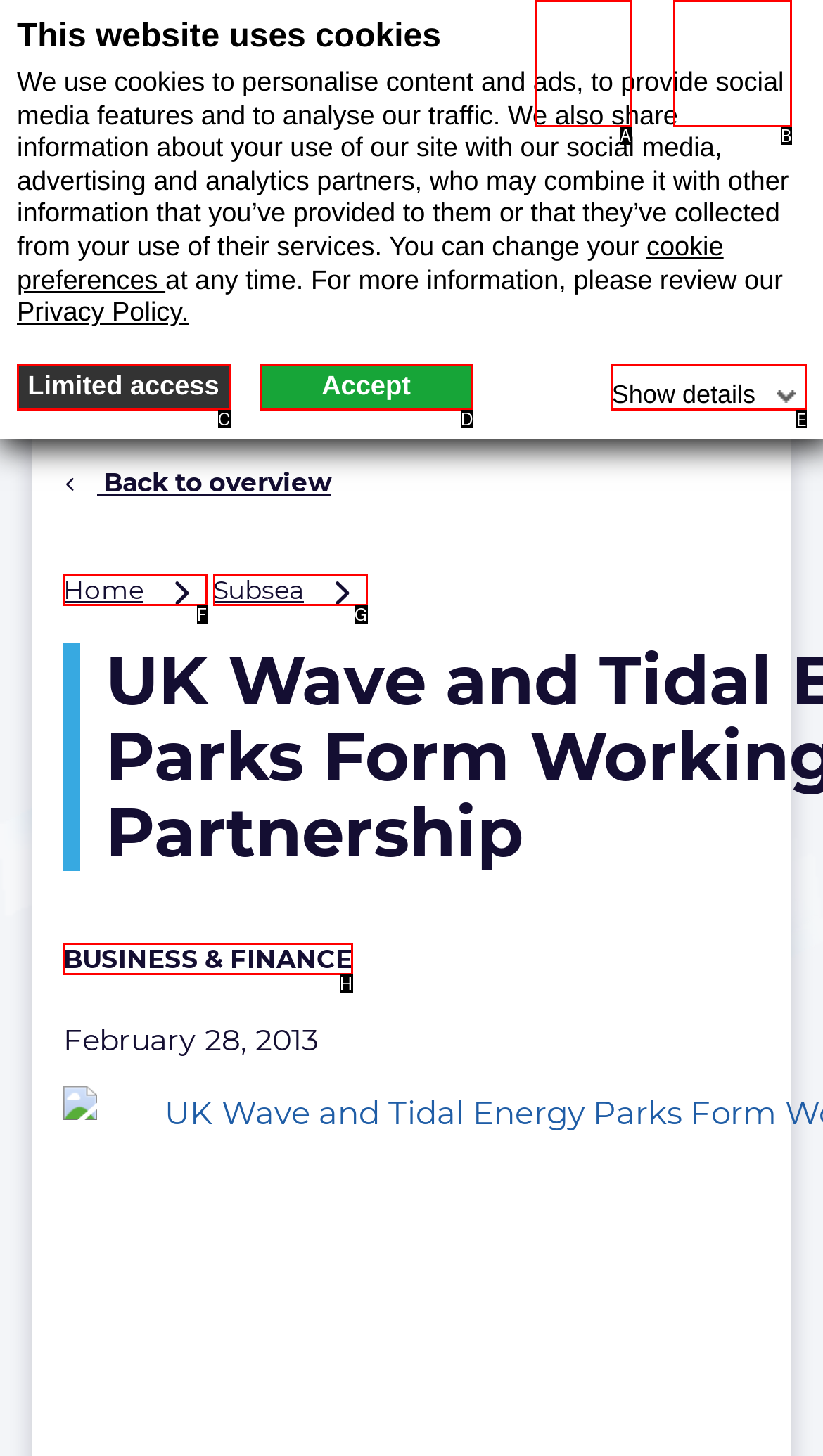Choose the letter of the element that should be clicked to complete the task: Go to a list of Shows
Answer with the letter from the possible choices.

None